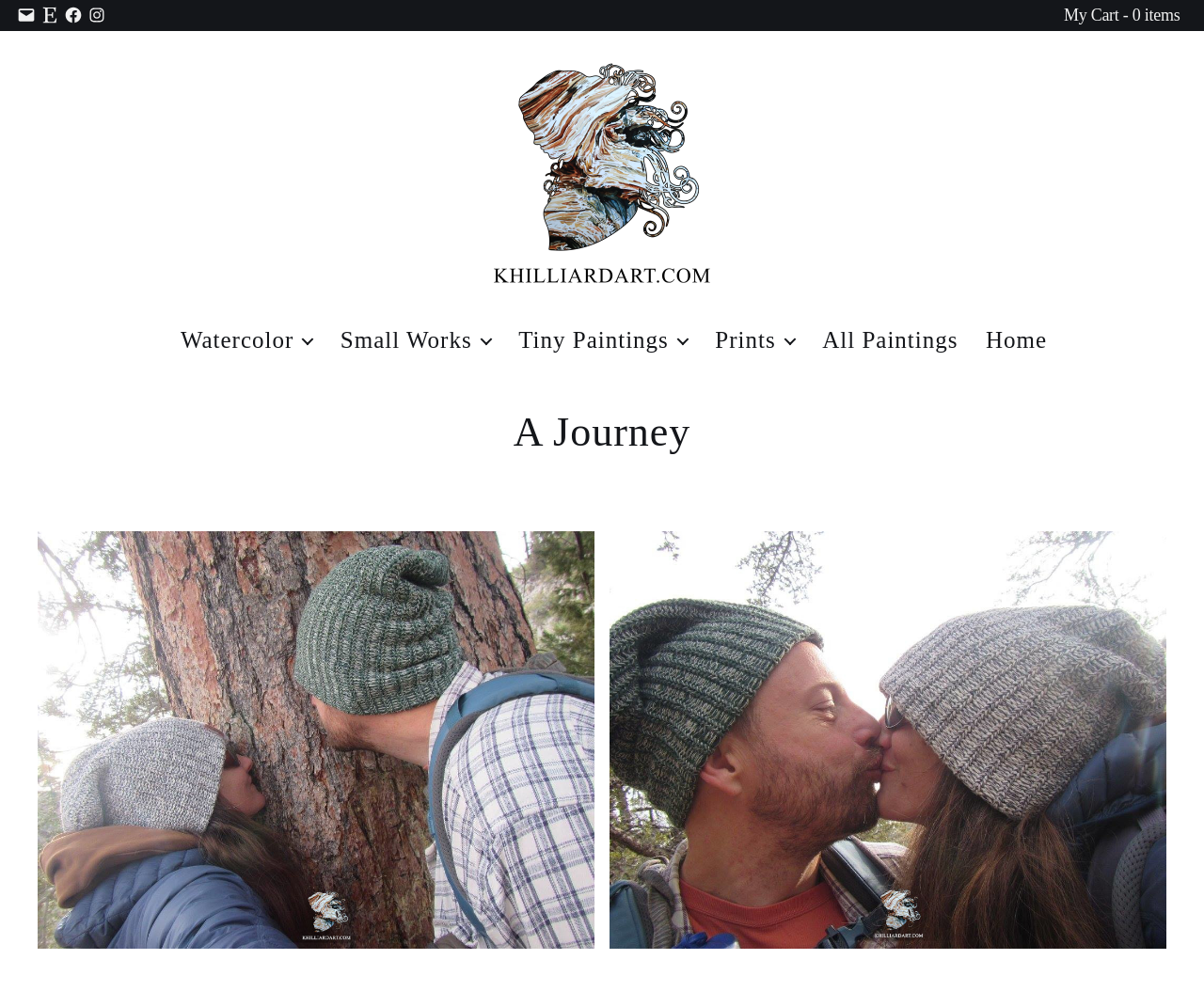Give a complete and precise description of the webpage's appearance.

The webpage is an art portfolio website for Karen Hilliard Art, showcasing her acrylic and watercolor paintings. At the top of the page, there is a navigation bar with social links, including Contact, Etsy, Facebook, and Instagram, aligned horizontally across the top left corner of the page. Next to these social links, on the top right corner, is a link to "My Cart" with 0 items.

Below the navigation bar, there is a prominent link to "Karen Hilliard Art - Acrylic & Watercolor Paintings" with an accompanying image, taking up a significant portion of the page's width.

Underneath this section, there is a horizontal navigation menu with links to different categories of paintings, including Watercolor, Small Works, Tiny Paintings, Prints, and All Paintings, as well as a link to the Home page. These links are evenly spaced and aligned horizontally across the page.

Further down, there is a large header section with the title "A Journey" in a prominent font. Below this header, there are two large figures or images, one on the left and one on the right, taking up most of the page's width and height. These figures likely showcase Karen Hilliard's artwork.